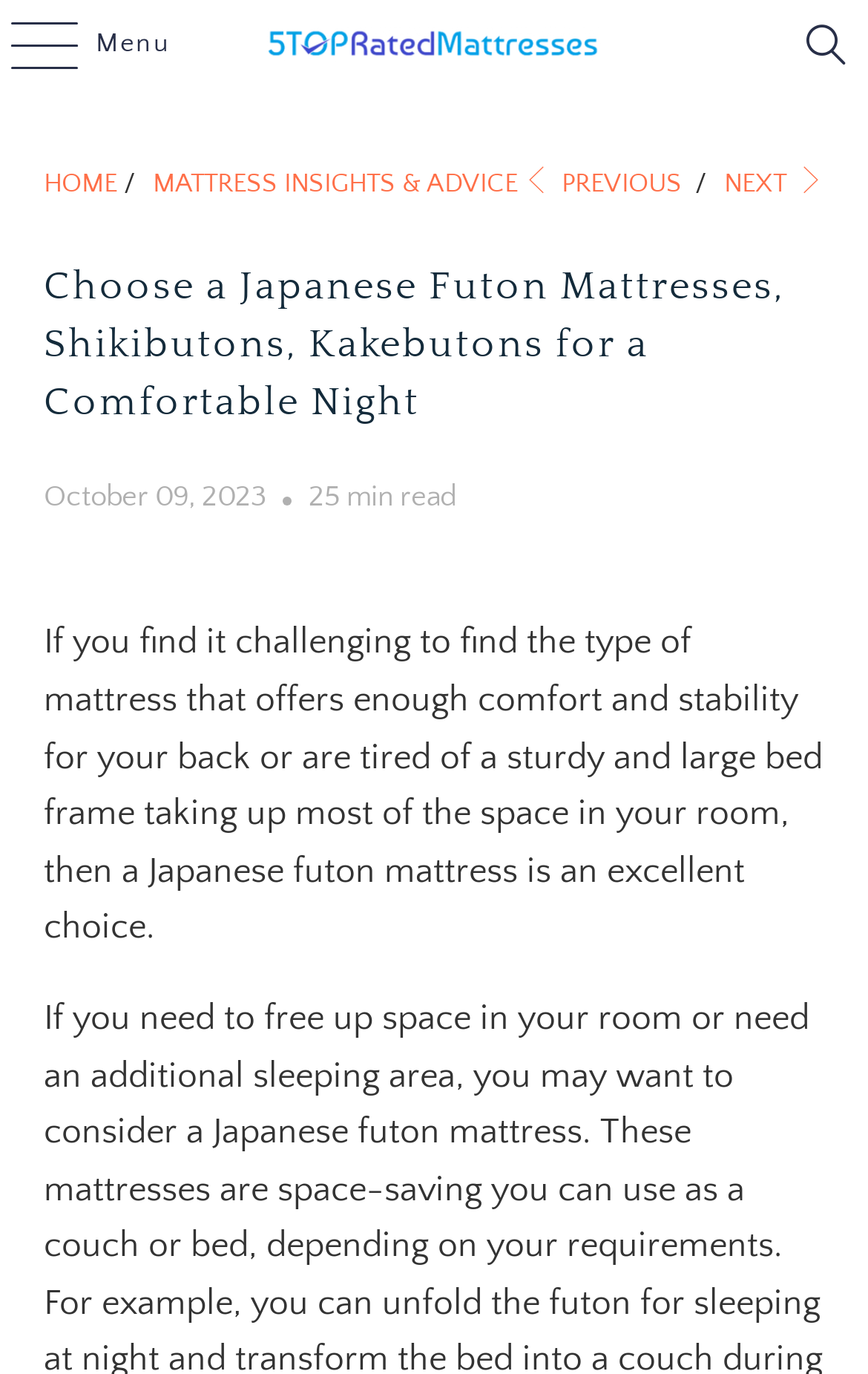Respond with a single word or phrase to the following question:
How many navigation links are there?

5